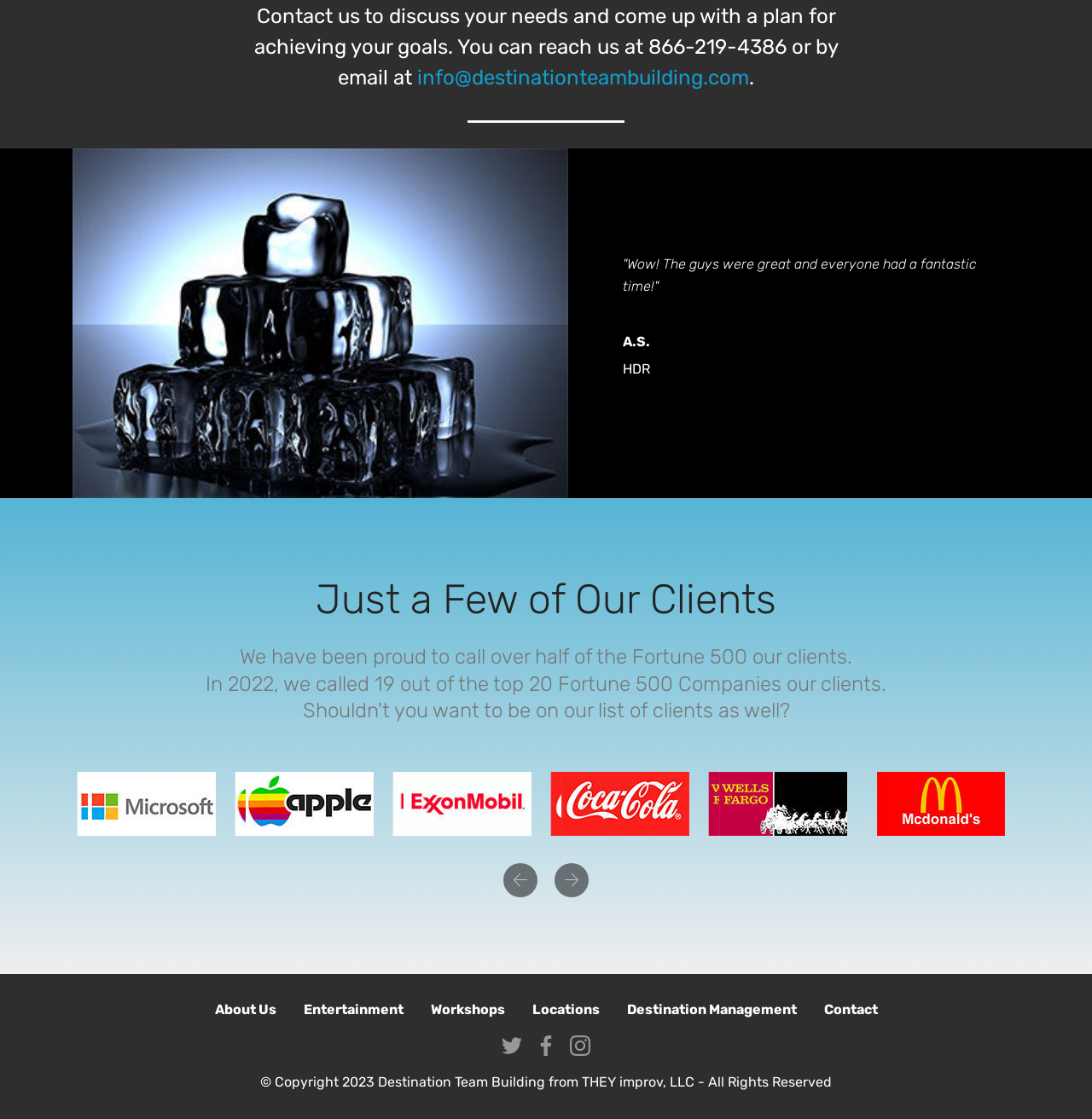Provide a short, one-word or phrase answer to the question below:
What is the copyright year of the webpage?

2023